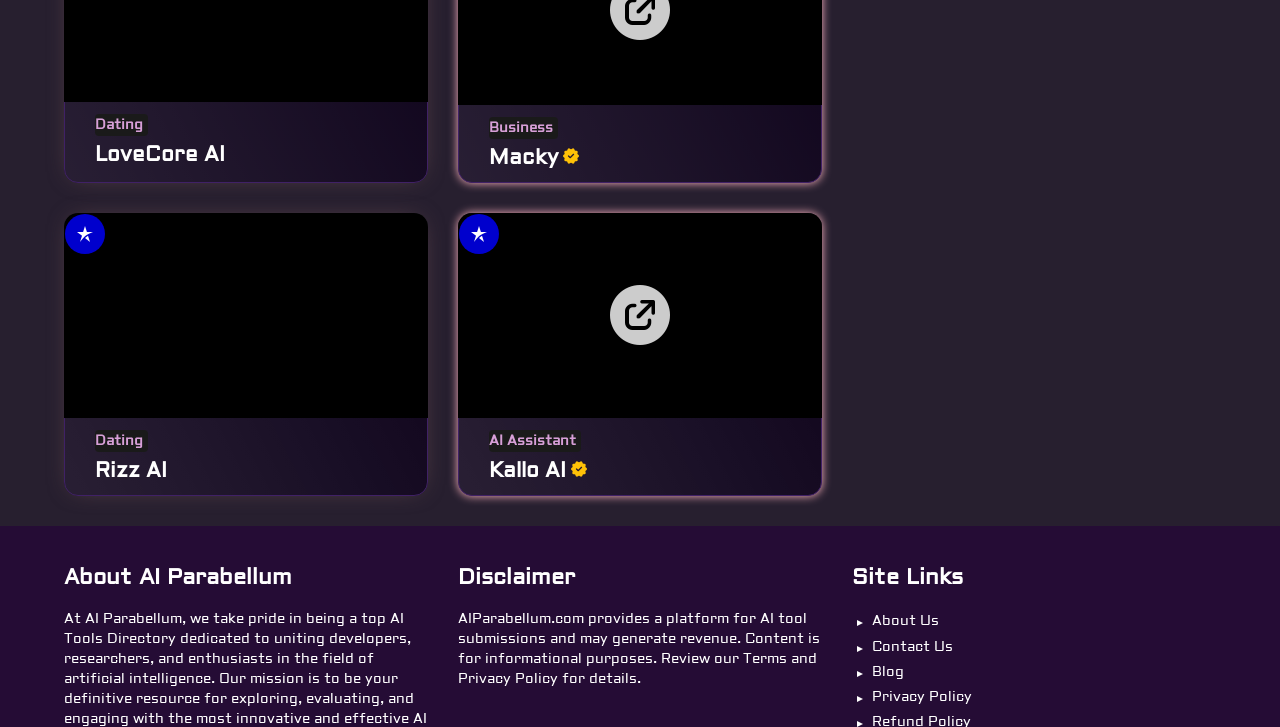Use a single word or phrase to answer the question: 
How many site links are available on the webpage?

4